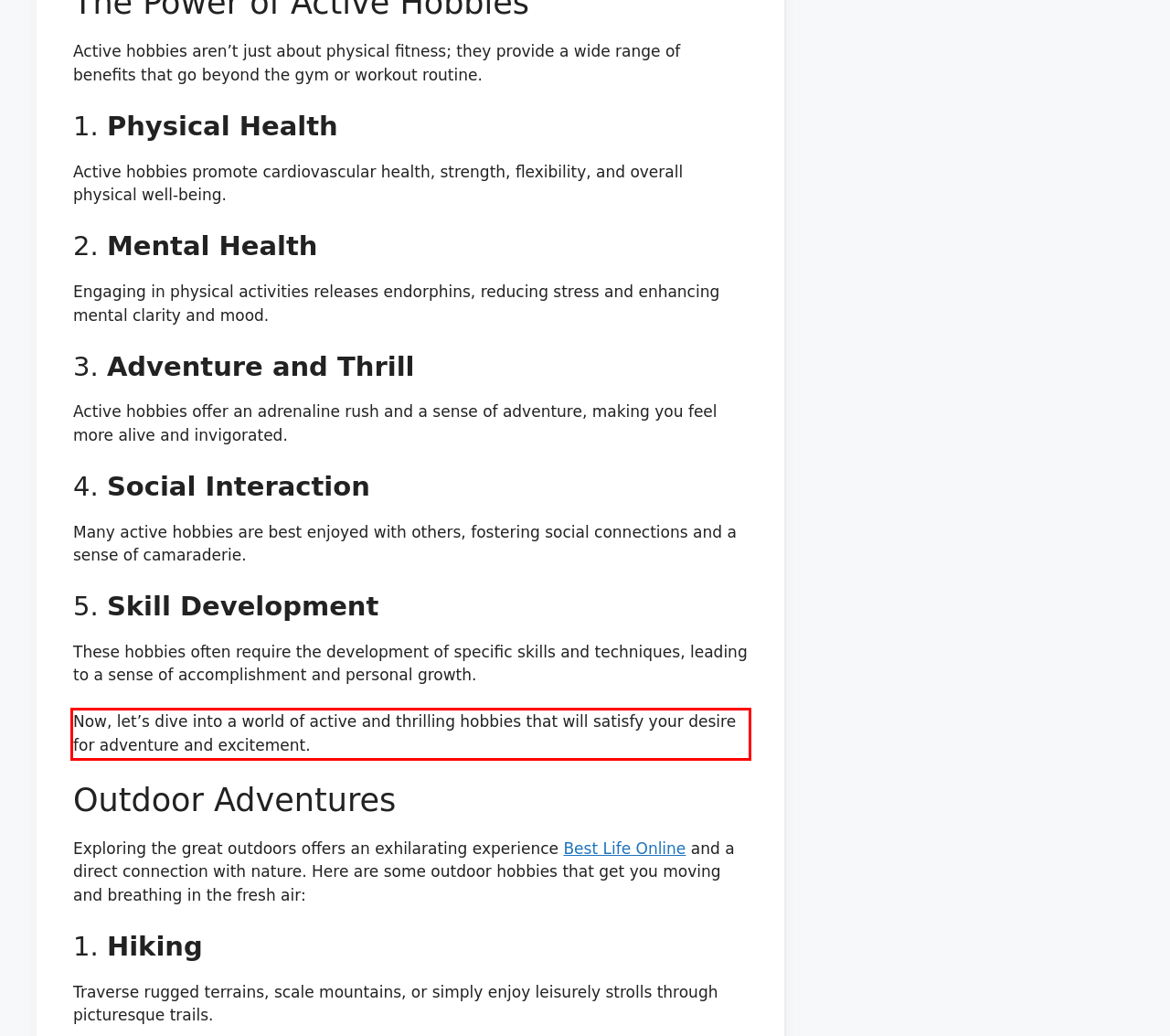Given the screenshot of a webpage, identify the red rectangle bounding box and recognize the text content inside it, generating the extracted text.

Now, let’s dive into a world of active and thrilling hobbies that will satisfy your desire for adventure and excitement.